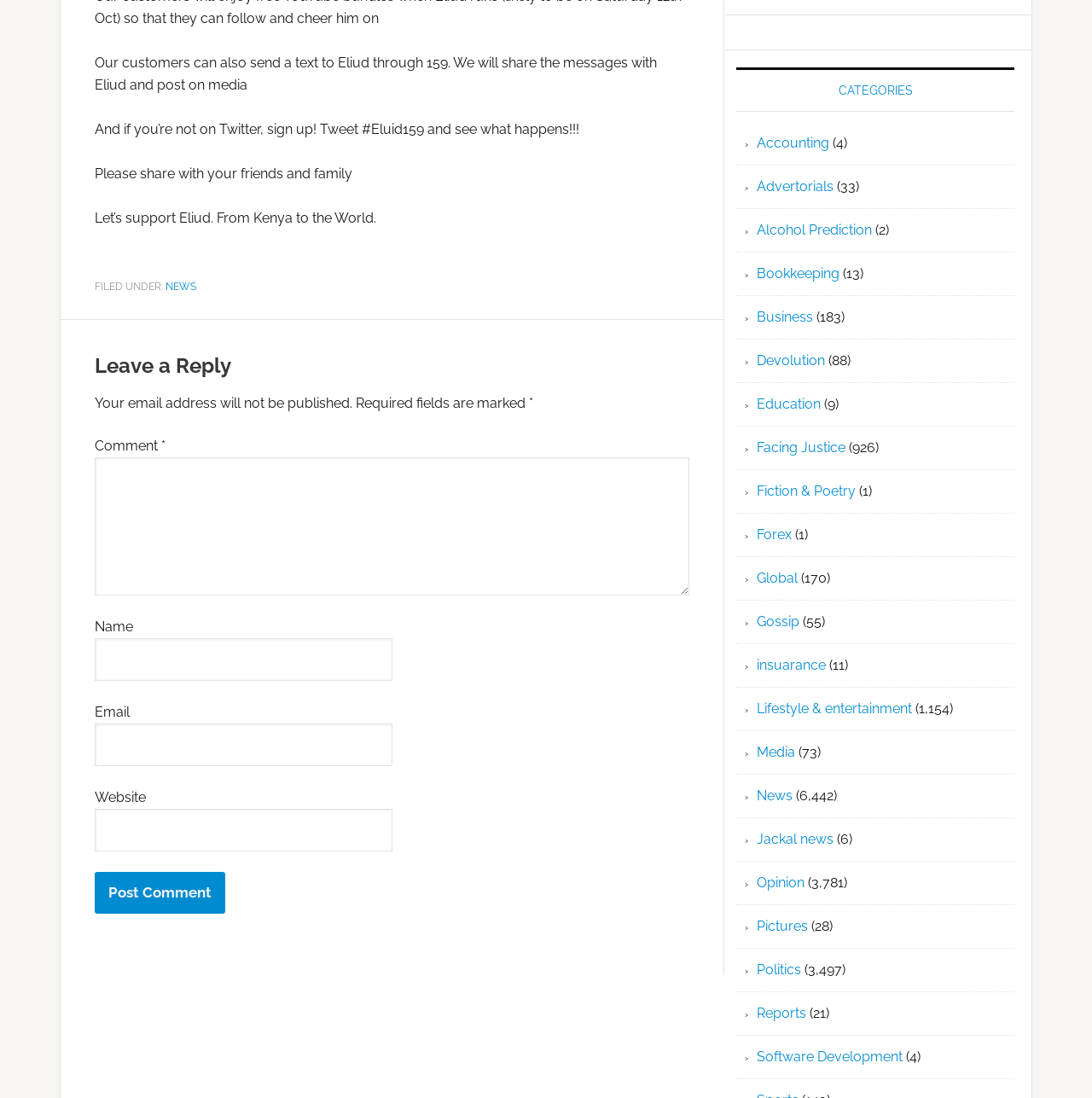Determine the bounding box coordinates for the HTML element described here: "parent_node: Comment * name="comment"".

[0.087, 0.416, 0.631, 0.542]